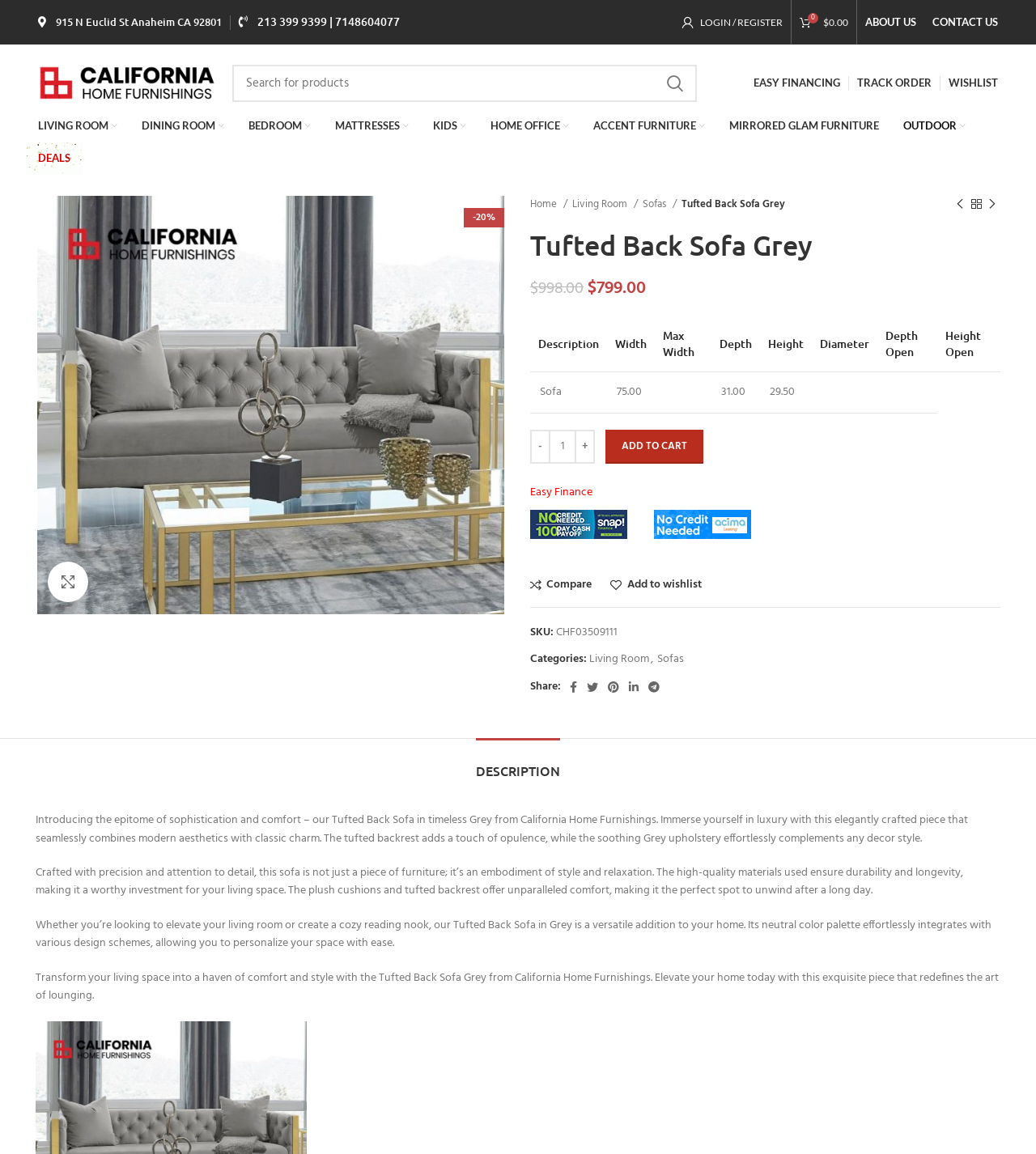What is the width of the Tufted Back Sofa Grey?
Using the image, give a concise answer in the form of a single word or short phrase.

75.00